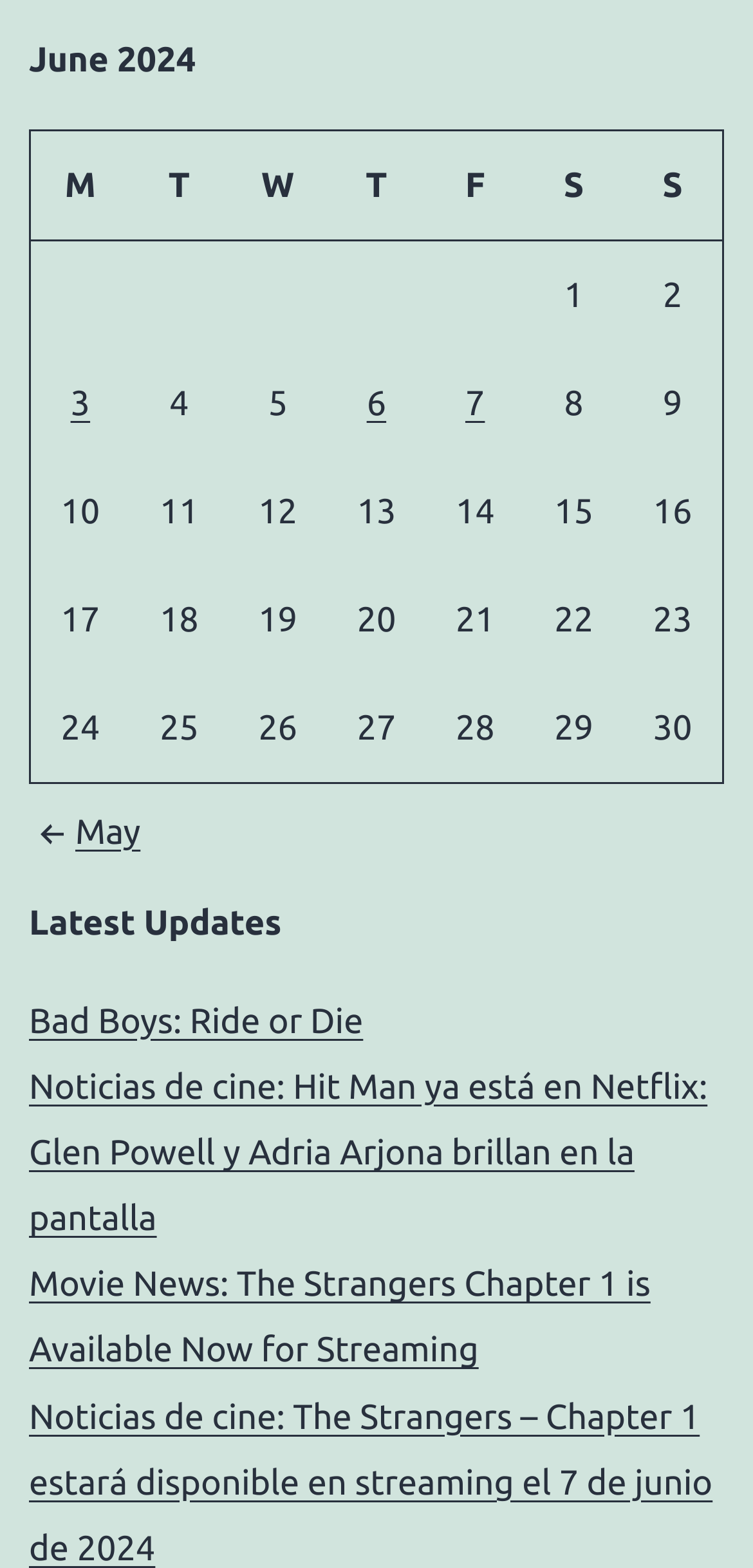Give the bounding box coordinates for the element described by: "Bad Boys: Ride or Die".

[0.038, 0.639, 0.482, 0.663]